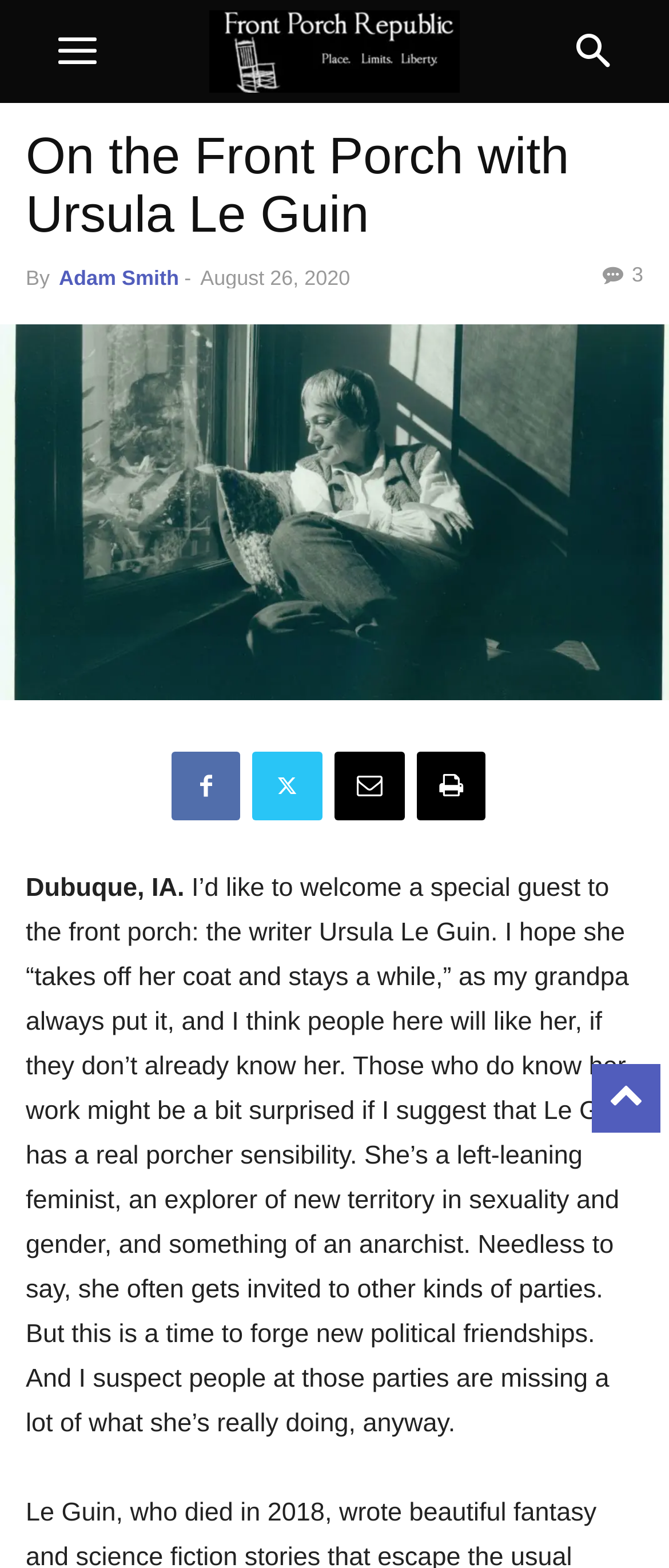What is the topic of the article?
Look at the screenshot and respond with one word or a short phrase.

Ursula Le Guin